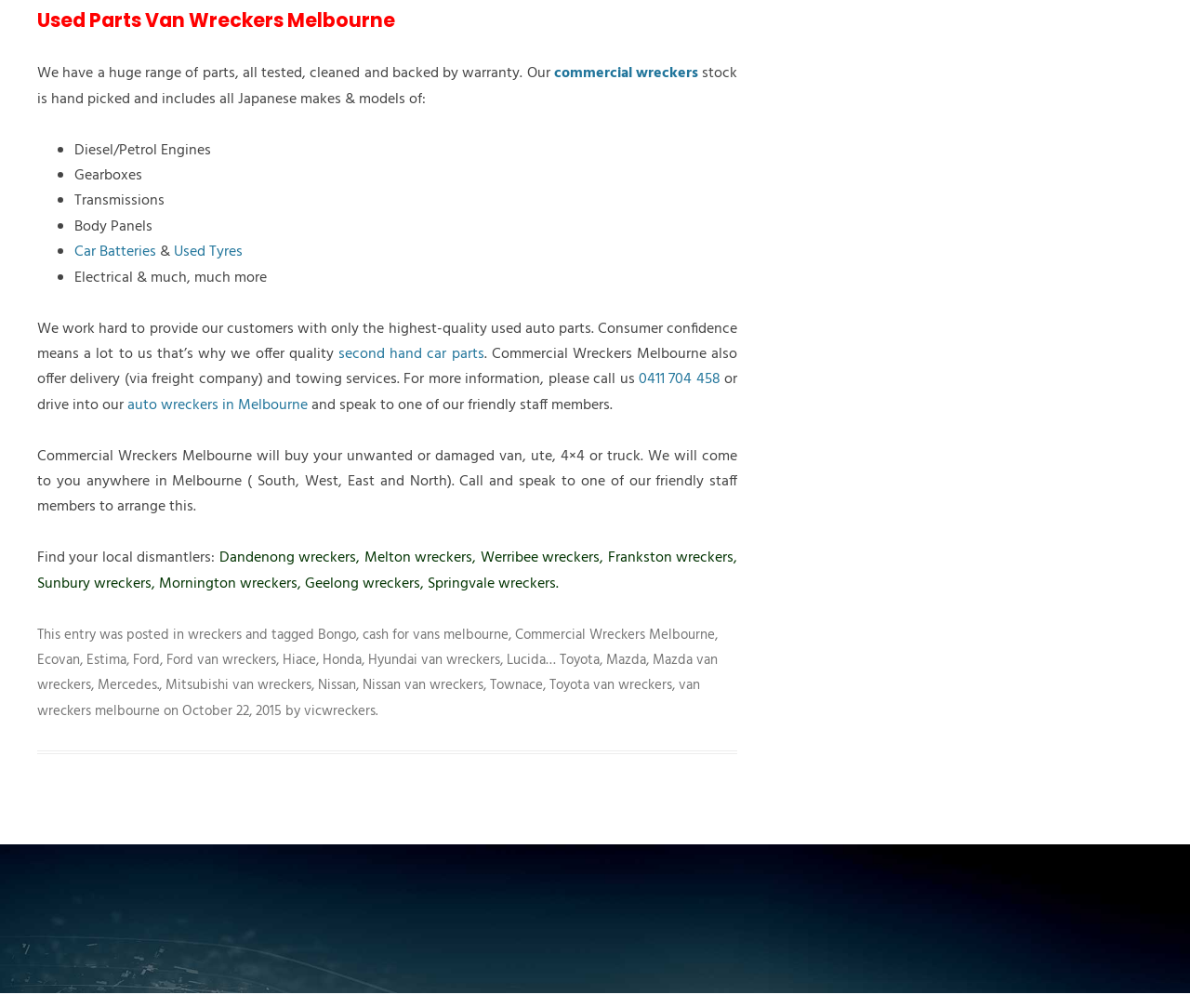How can customers contact Commercial Wreckers Melbourne?
Your answer should be a single word or phrase derived from the screenshot.

Call 0411 704 458